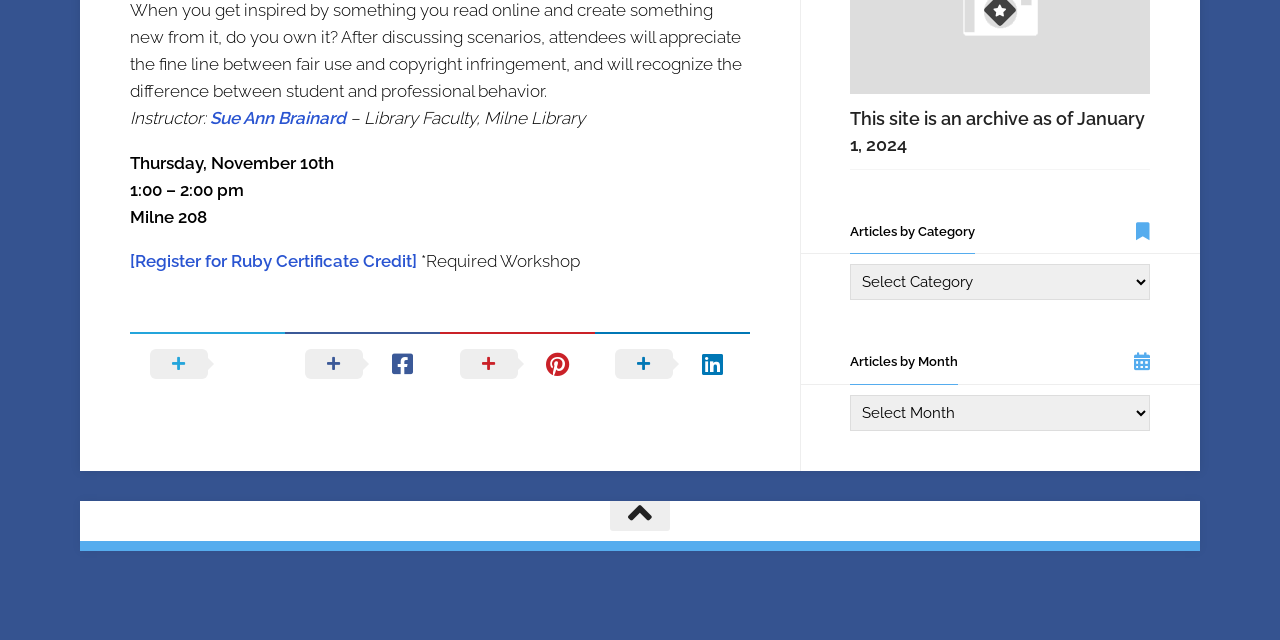Determine the bounding box for the UI element described here: "[Register for Ruby Certificate Credit]".

[0.102, 0.392, 0.326, 0.424]